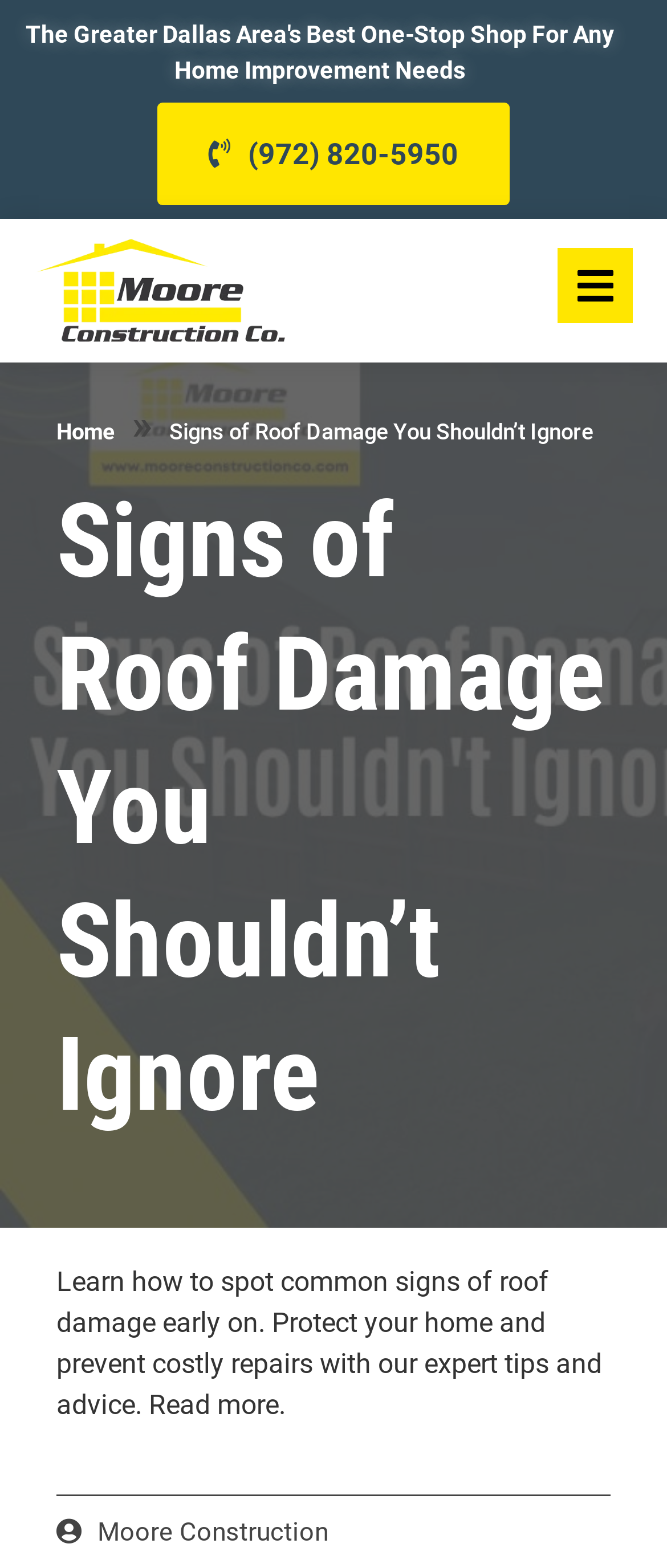Give a detailed account of the webpage, highlighting key information.

The webpage is about spotting common signs of roof damage early on and provides expert tips and advice to protect one's home and prevent costly repairs. 

At the top left of the page, there is a logo of Moore Construction, which is a clickable link. To the right of the logo, there is a phone number, (972) 820-5950, which is also a clickable link. 

On the top right side of the page, there is a white version of the Moore Construction logo, which is also a clickable link. 

Below the logos, there is a navigation menu with a "Home" link, followed by a "»" symbol, and then a heading that reads "Signs of Roof Damage You Shouldn’t Ignore". 

The main content of the page is a paragraph that summarizes the importance of spotting roof damage early on and the benefits of reading the article. 

At the very bottom of the page, there is a footer with the text "Moore Construction".